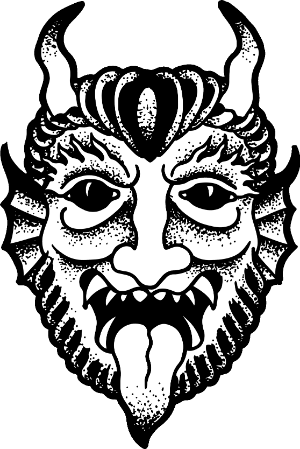Generate a comprehensive caption that describes the image.

The image features a striking black-and-white illustration of a demonic face, characterized by exaggerated features that evoke a sense of both menace and intrigue. The face is adorned with prominent horns, a wide, toothy grin displaying sharp teeth, and an elongated tongue that protrudes from its mouth. The eyes are large and expressive, framed by intricate detailing that enhances the overall sinister aesthetic. The design combines elements of fantasy and folklore, presenting a creature that might embody mischief or malevolence, capturing the viewer's attention with its bold lines and eerie presence. This image is likely associated with themes of the supernatural or fantasy storytelling.